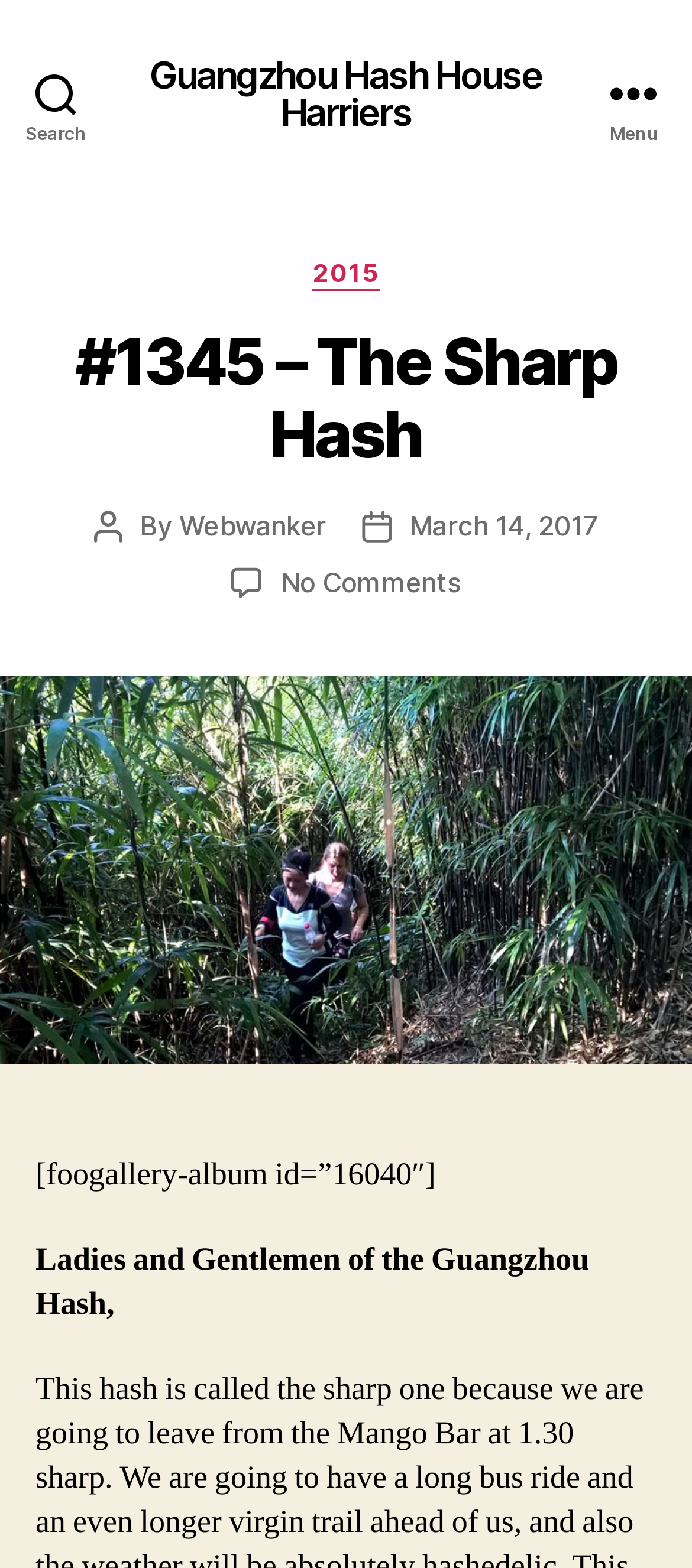Locate the UI element described as follows: "Guangzhou Hash House Harriers". Return the bounding box coordinates as four float numbers between 0 and 1 in the order [left, top, right, bottom].

[0.154, 0.036, 0.846, 0.083]